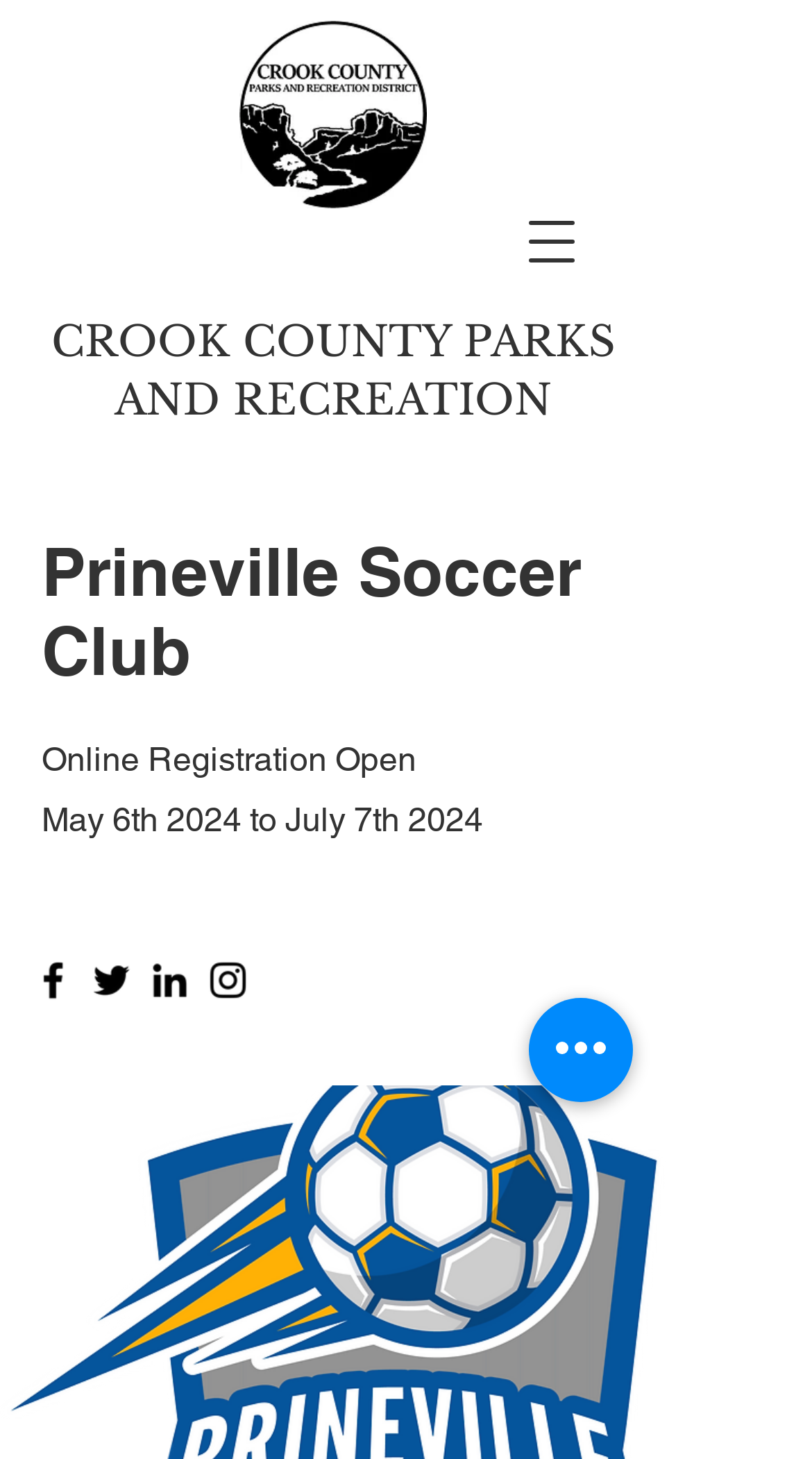What is the registration period?
Provide a fully detailed and comprehensive answer to the question.

The registration period can be found in the StaticText element 'May 6th 2024 to July 7th 2024' which is a sibling element of the StaticText element 'Online Registration Open'.